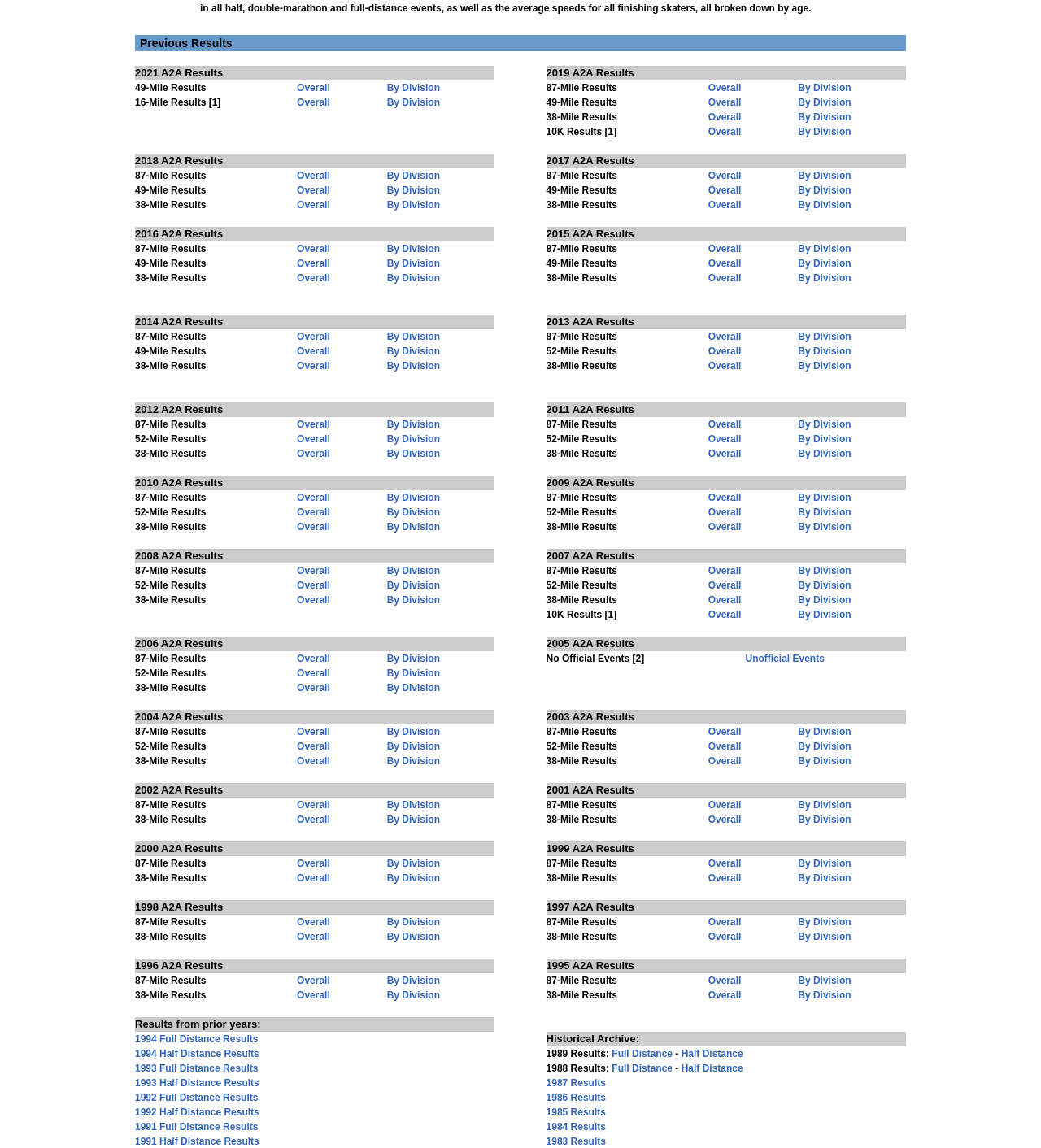Locate the bounding box coordinates of the segment that needs to be clicked to meet this instruction: "View 2021 A2A Results".

[0.13, 0.057, 0.475, 0.134]